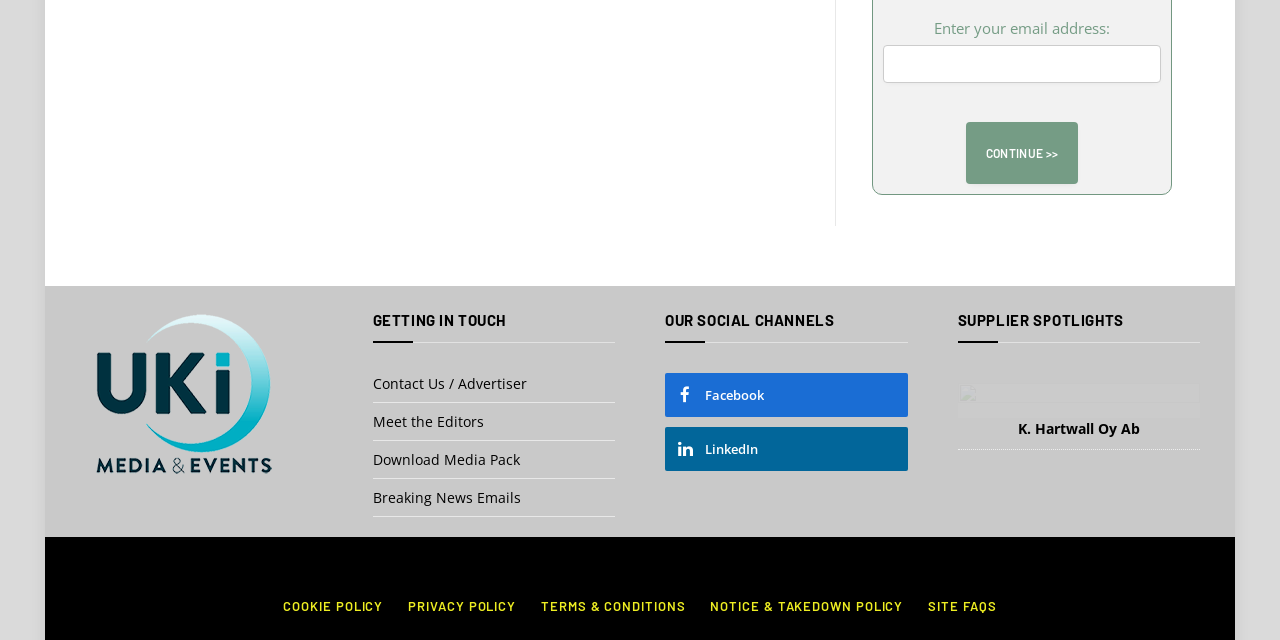Please determine the bounding box coordinates of the element to click in order to execute the following instruction: "Contact us". The coordinates should be four float numbers between 0 and 1, specified as [left, top, right, bottom].

[0.291, 0.584, 0.411, 0.614]